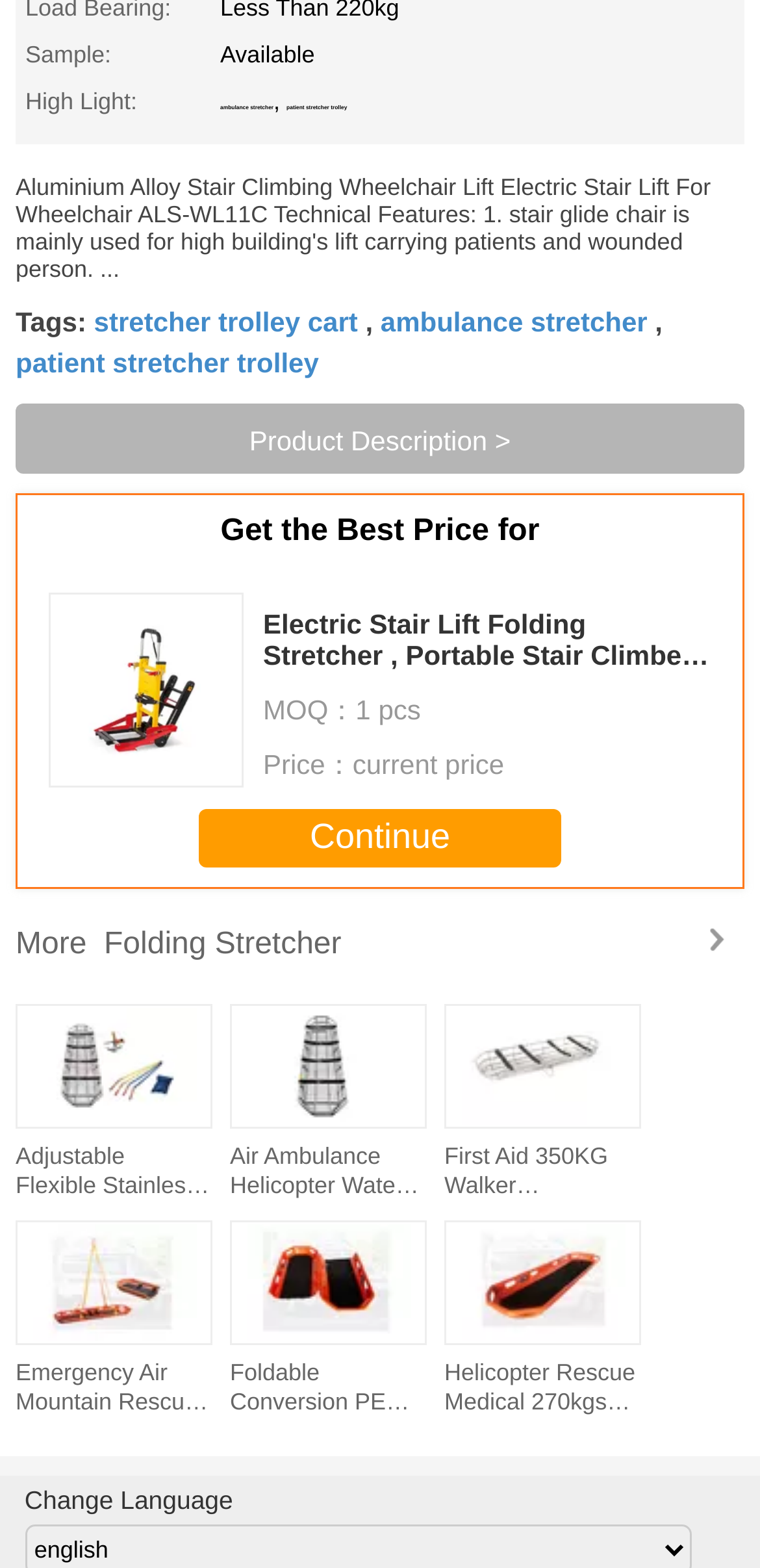Provide the bounding box coordinates for the UI element that is described as: "patient stretcher trolley".

[0.021, 0.222, 0.42, 0.241]